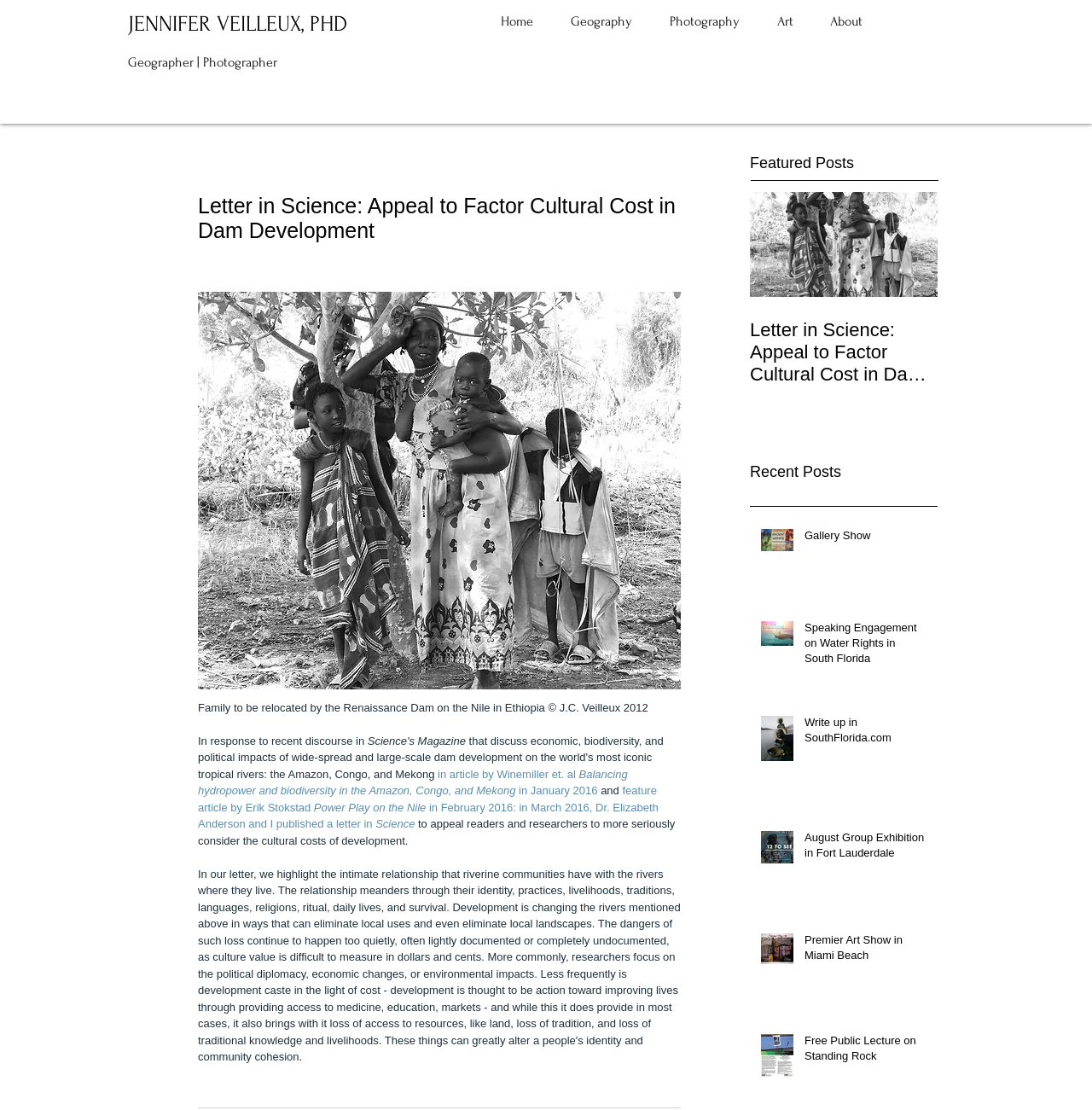Please identify the coordinates of the bounding box that should be clicked to fulfill this instruction: "View the featured post 'Letter in Science: Appeal to Factor Cultural Cost in Dam Development'".

[0.687, 0.173, 0.859, 0.39]